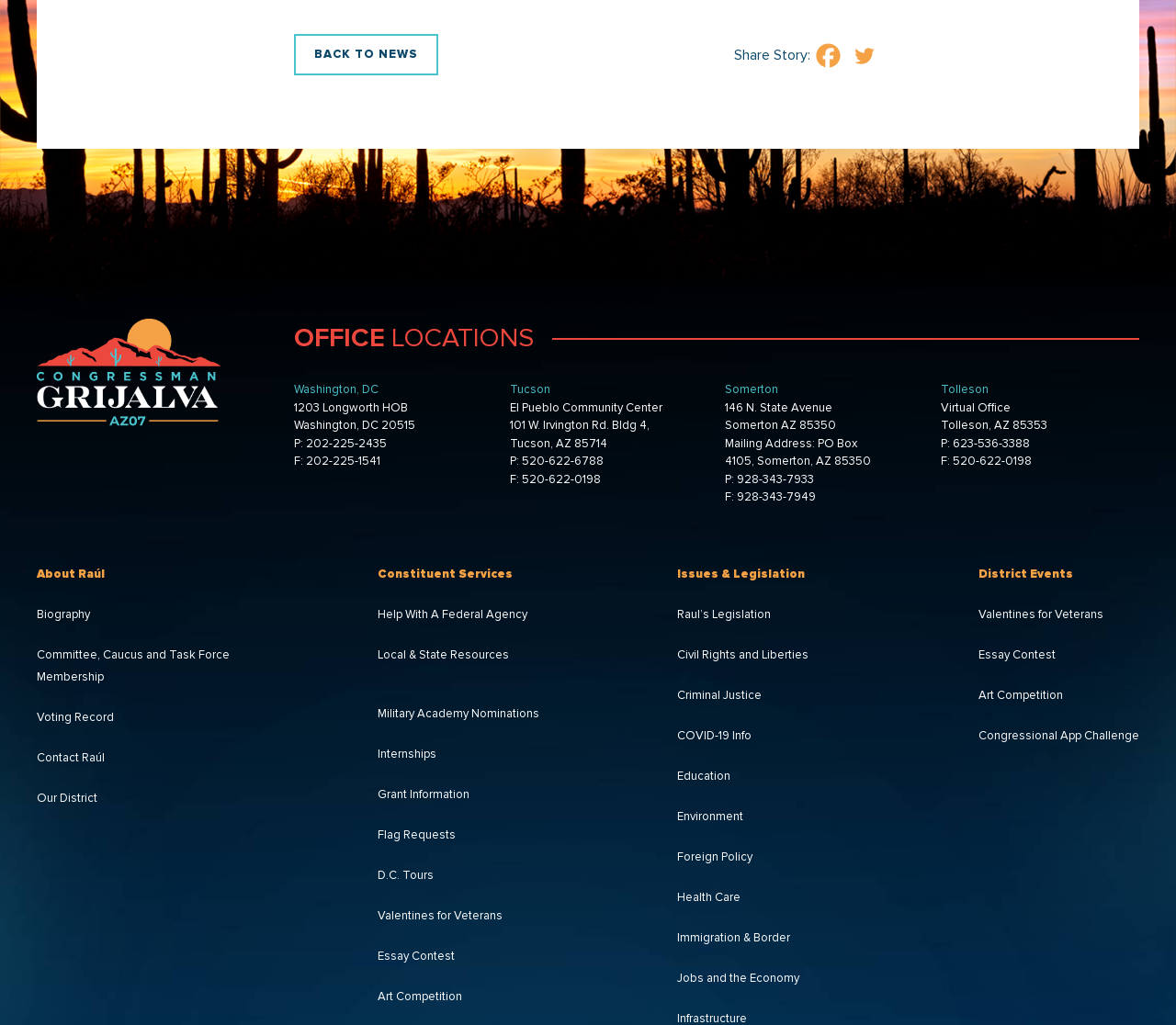Provide the bounding box coordinates for the specified HTML element described in this description: "aria-label="Facebook" title="Facebook"". The coordinates should be four float numbers ranging from 0 to 1, in the format [left, top, right, bottom].

[0.691, 0.038, 0.718, 0.069]